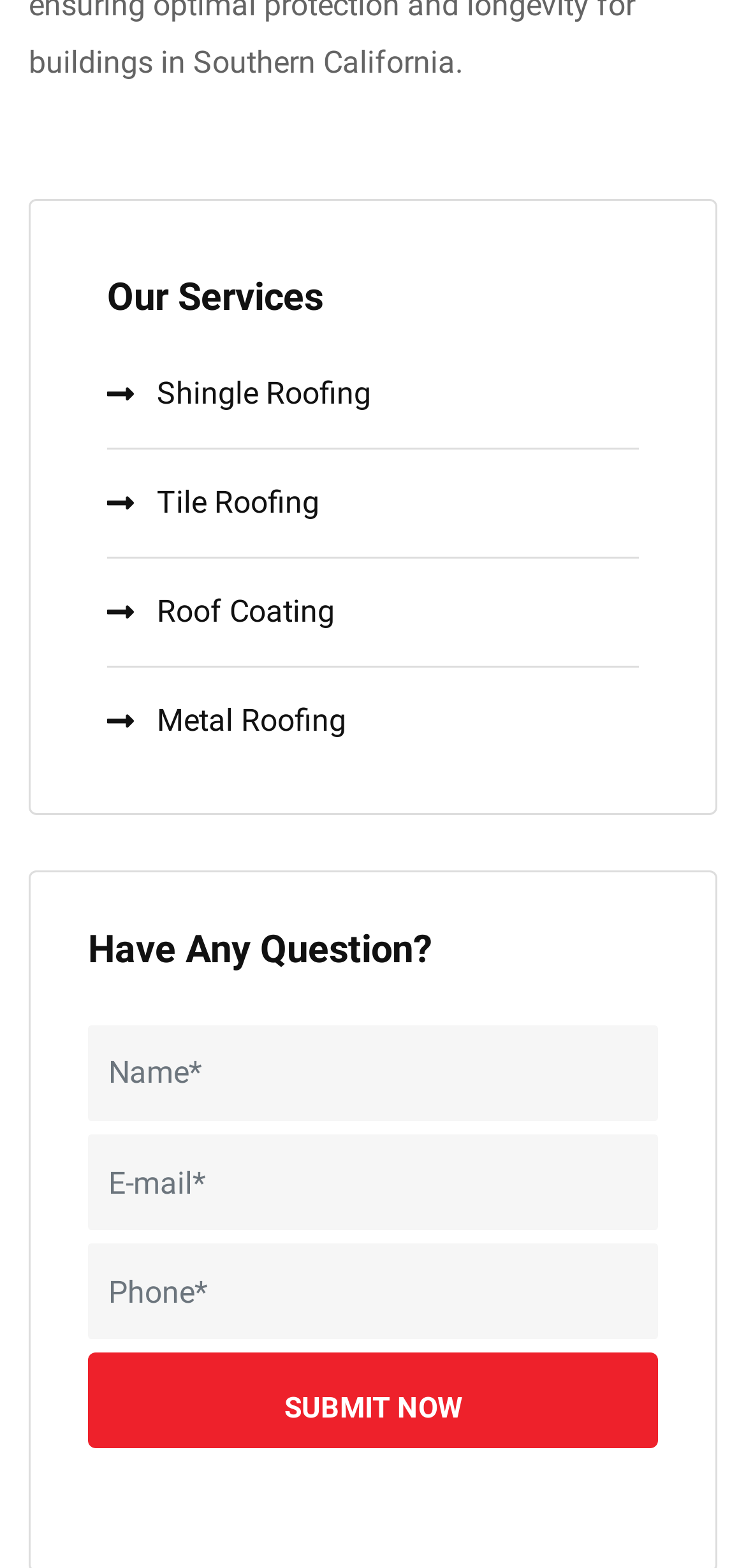What type of roofing services are offered?
Relying on the image, give a concise answer in one word or a brief phrase.

Shingle, Tile, Roof Coating, Metal